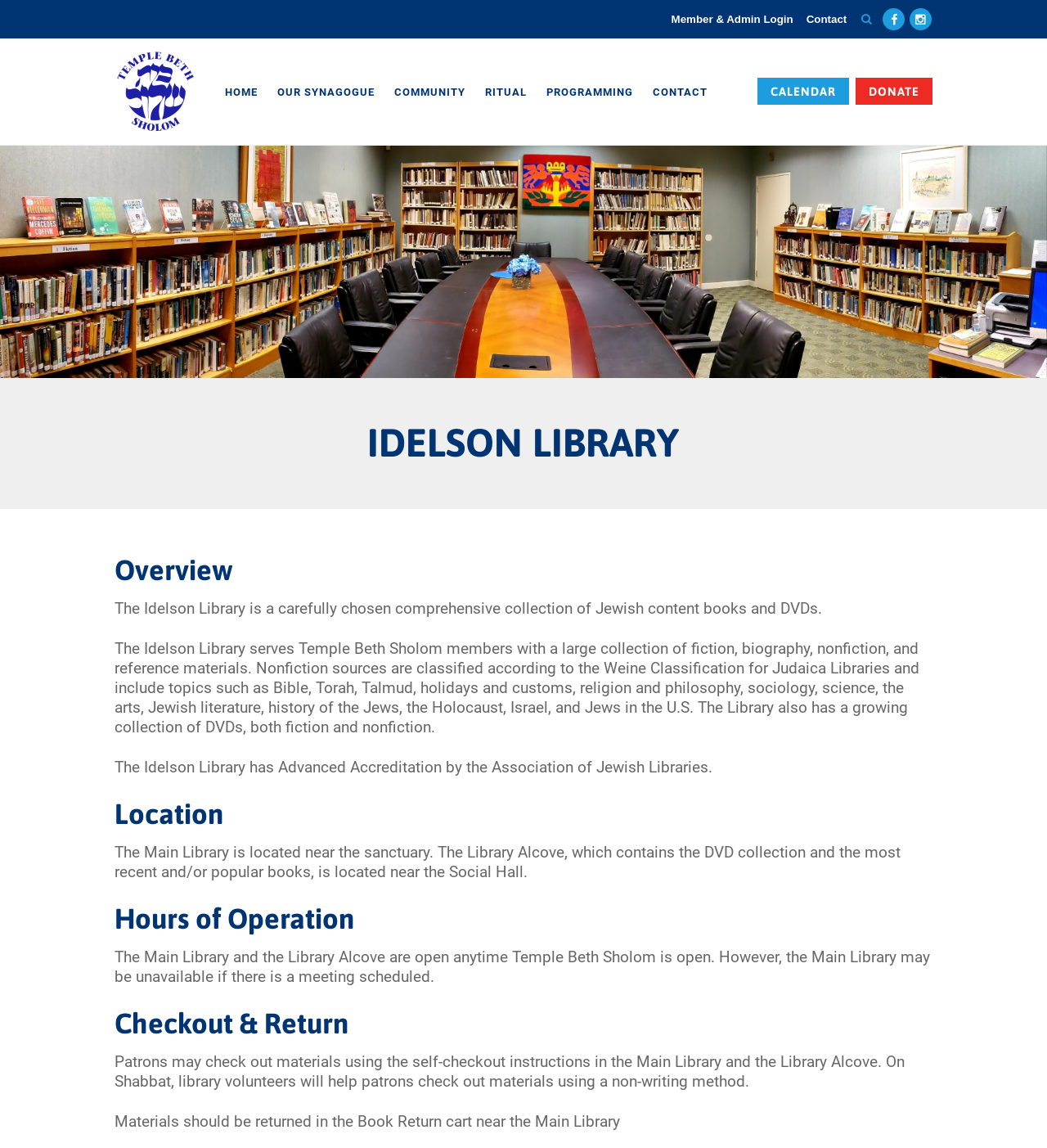Please identify the bounding box coordinates of where to click in order to follow the instruction: "Click on the 'CONTACT' link".

None